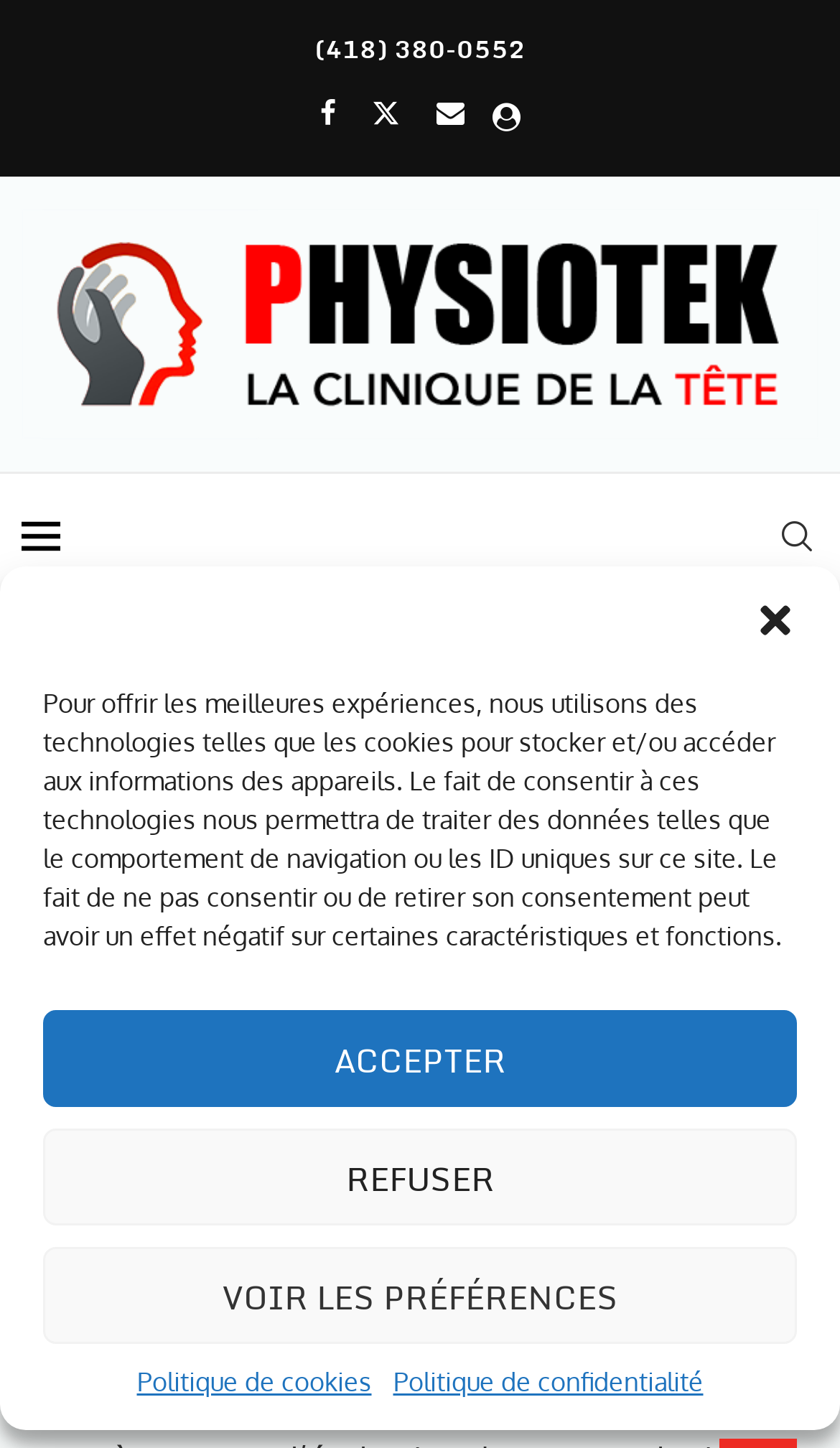Give a short answer using one word or phrase for the question:
How many social media links are there?

4